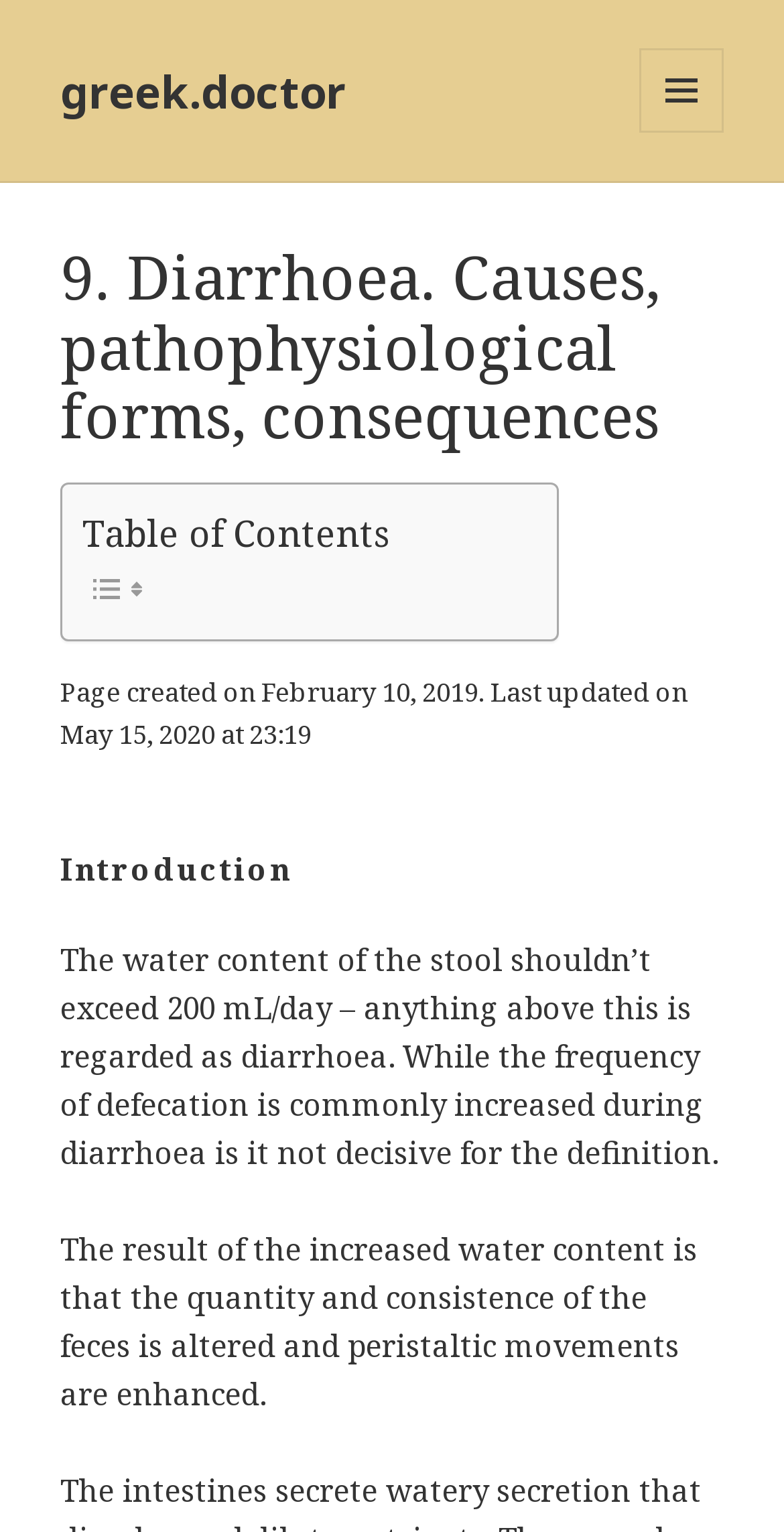Find and provide the bounding box coordinates for the UI element described with: "Menu and widgets".

[0.815, 0.031, 0.923, 0.087]